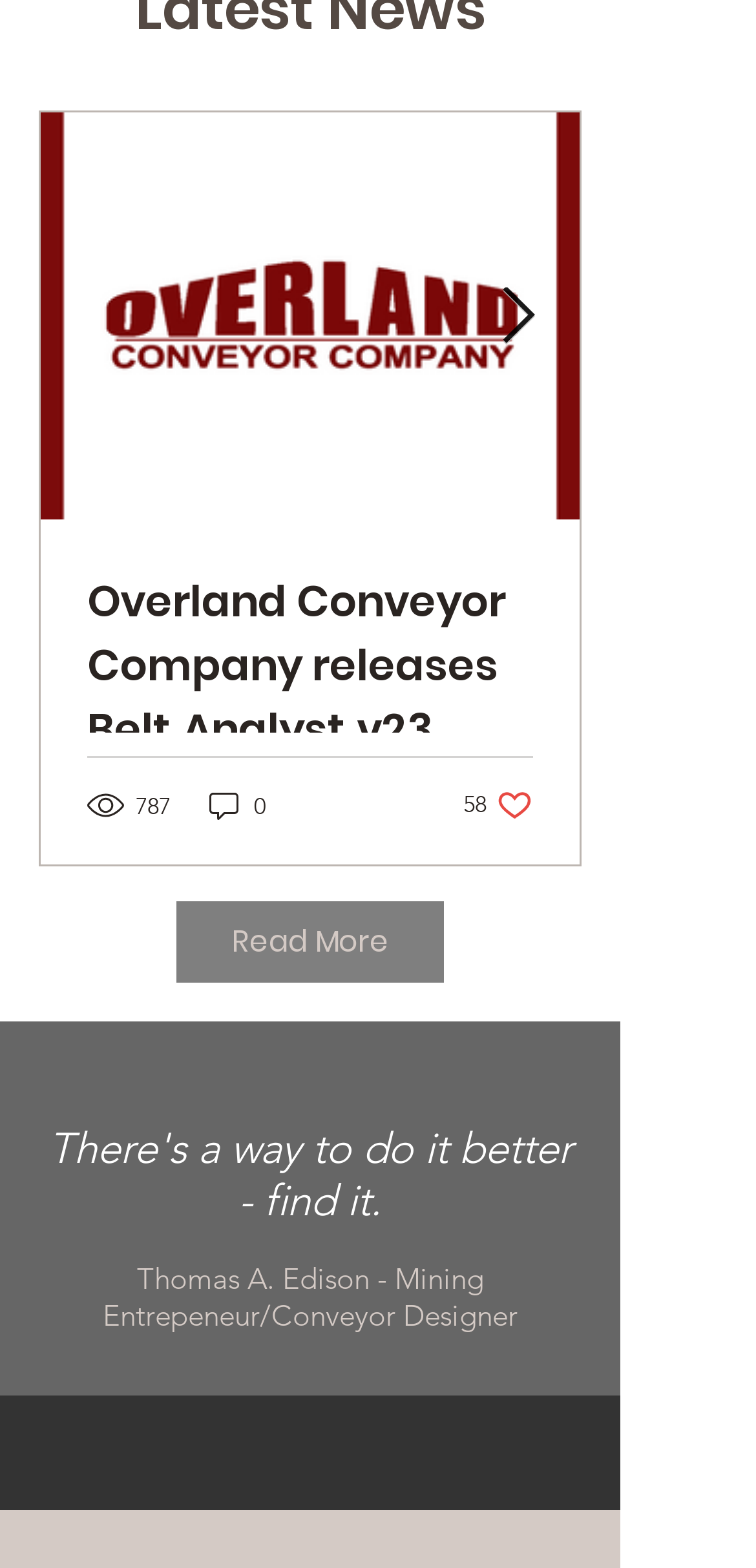Identify the bounding box coordinates for the element you need to click to achieve the following task: "Like the post". The coordinates must be four float values ranging from 0 to 1, formatted as [left, top, right, bottom].

[0.613, 0.501, 0.705, 0.525]